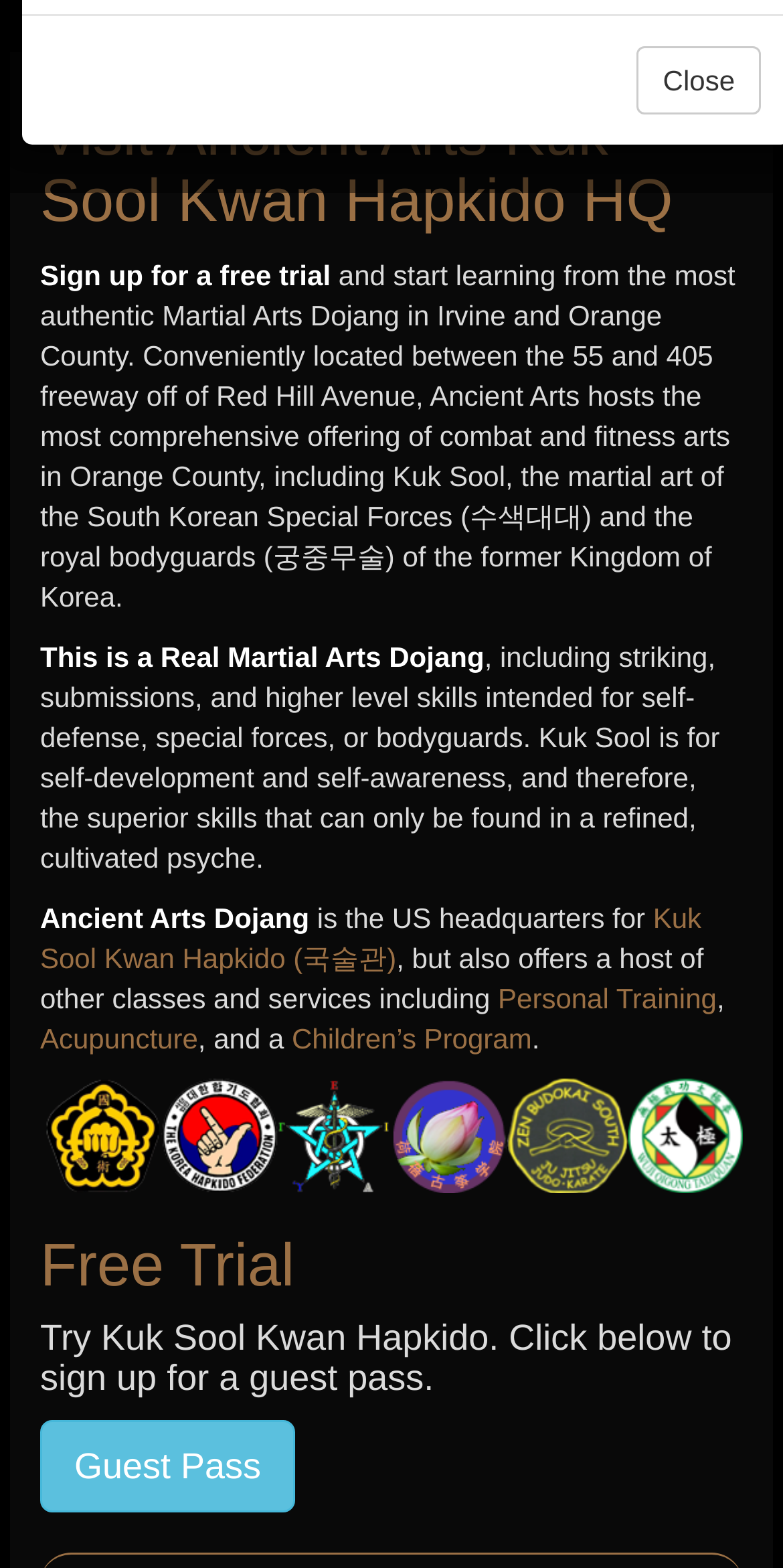Mark the bounding box of the element that matches the following description: "Acupuncture".

[0.051, 0.619, 0.253, 0.639]